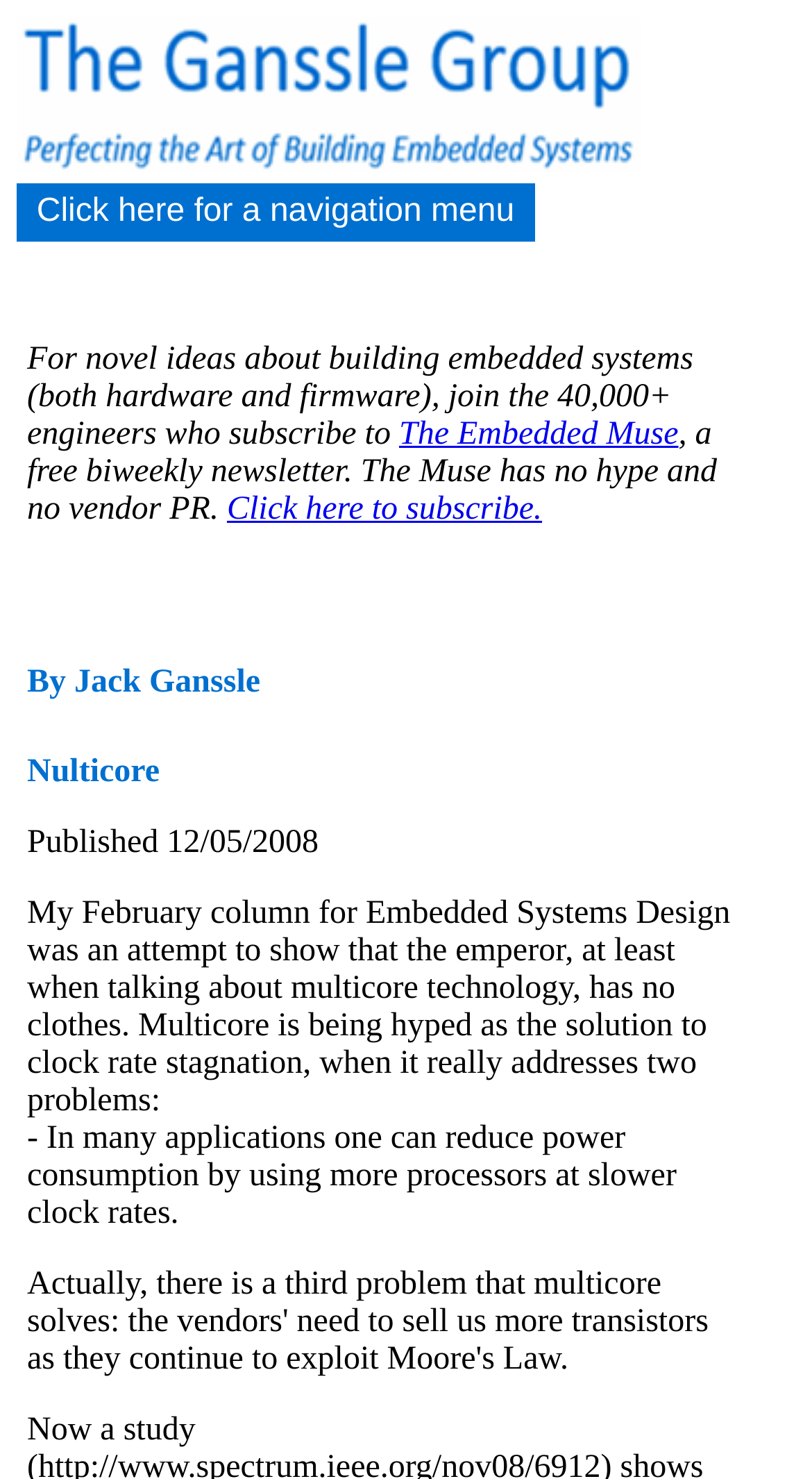Please provide a one-word or phrase answer to the question: 
What is the topic of this article?

Multicore technology